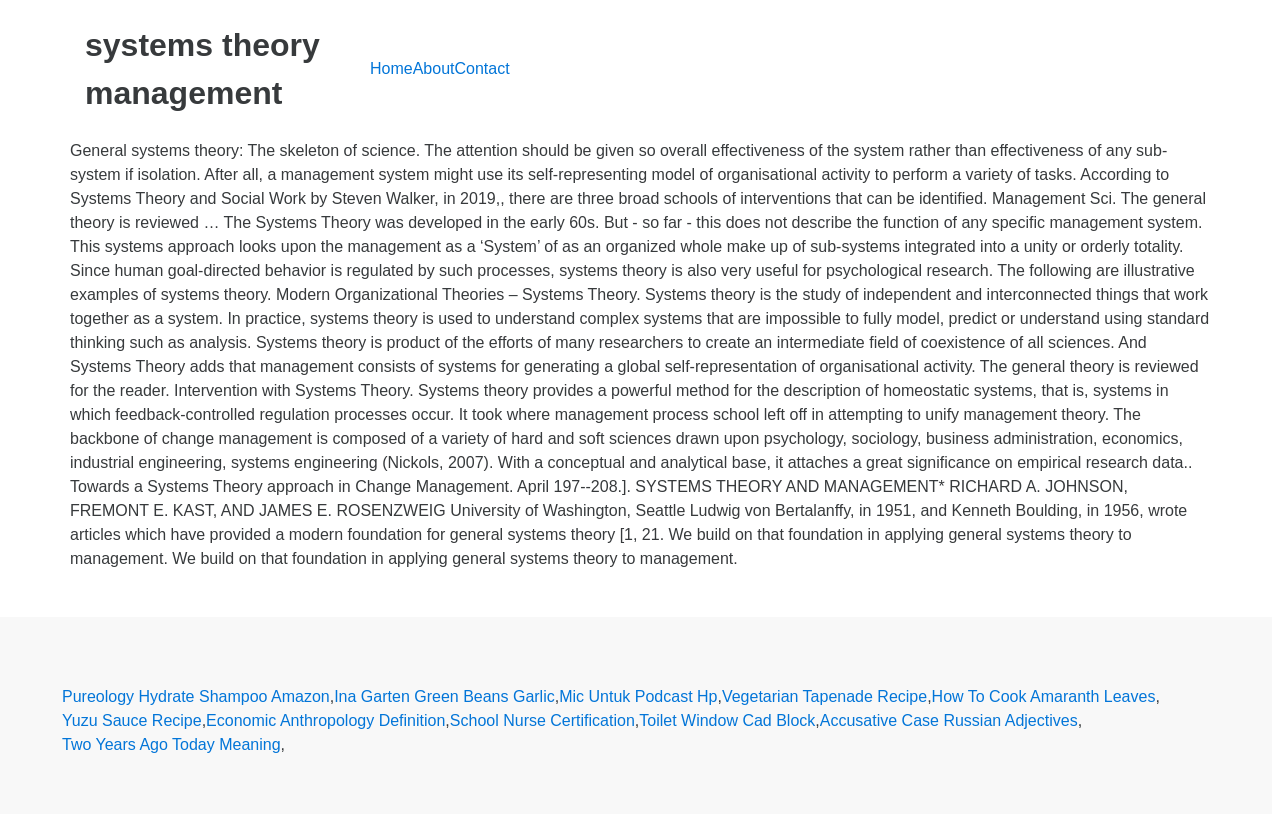Pinpoint the bounding box coordinates of the area that must be clicked to complete this instruction: "Contact us".

[0.355, 0.074, 0.398, 0.095]